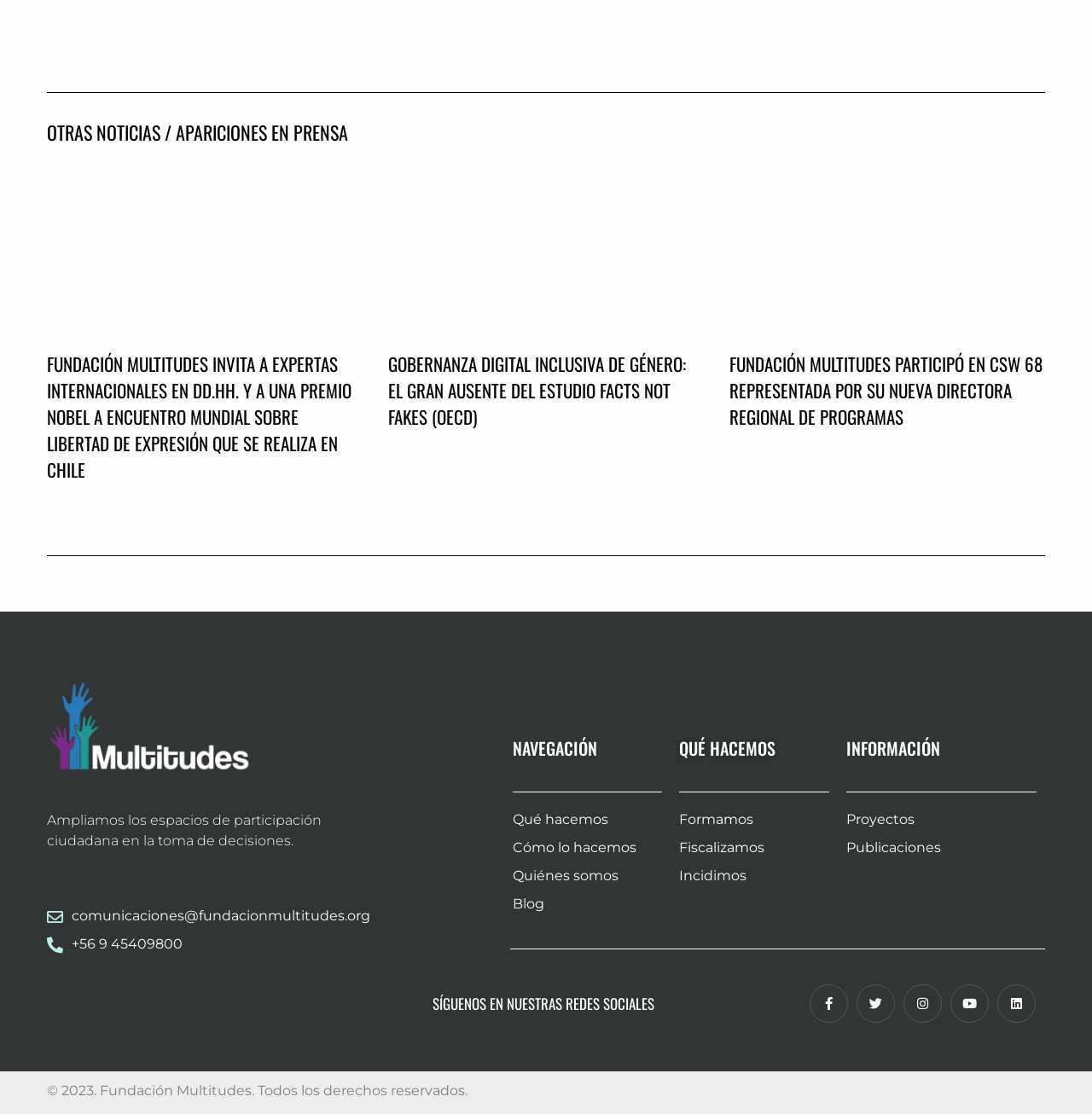Determine the coordinates of the bounding box that should be clicked to complete the instruction: "Click on the link to Fundación Multitudes". The coordinates should be represented by four float numbers between 0 and 1: [left, top, right, bottom].

[0.043, 0.643, 0.23, 0.658]